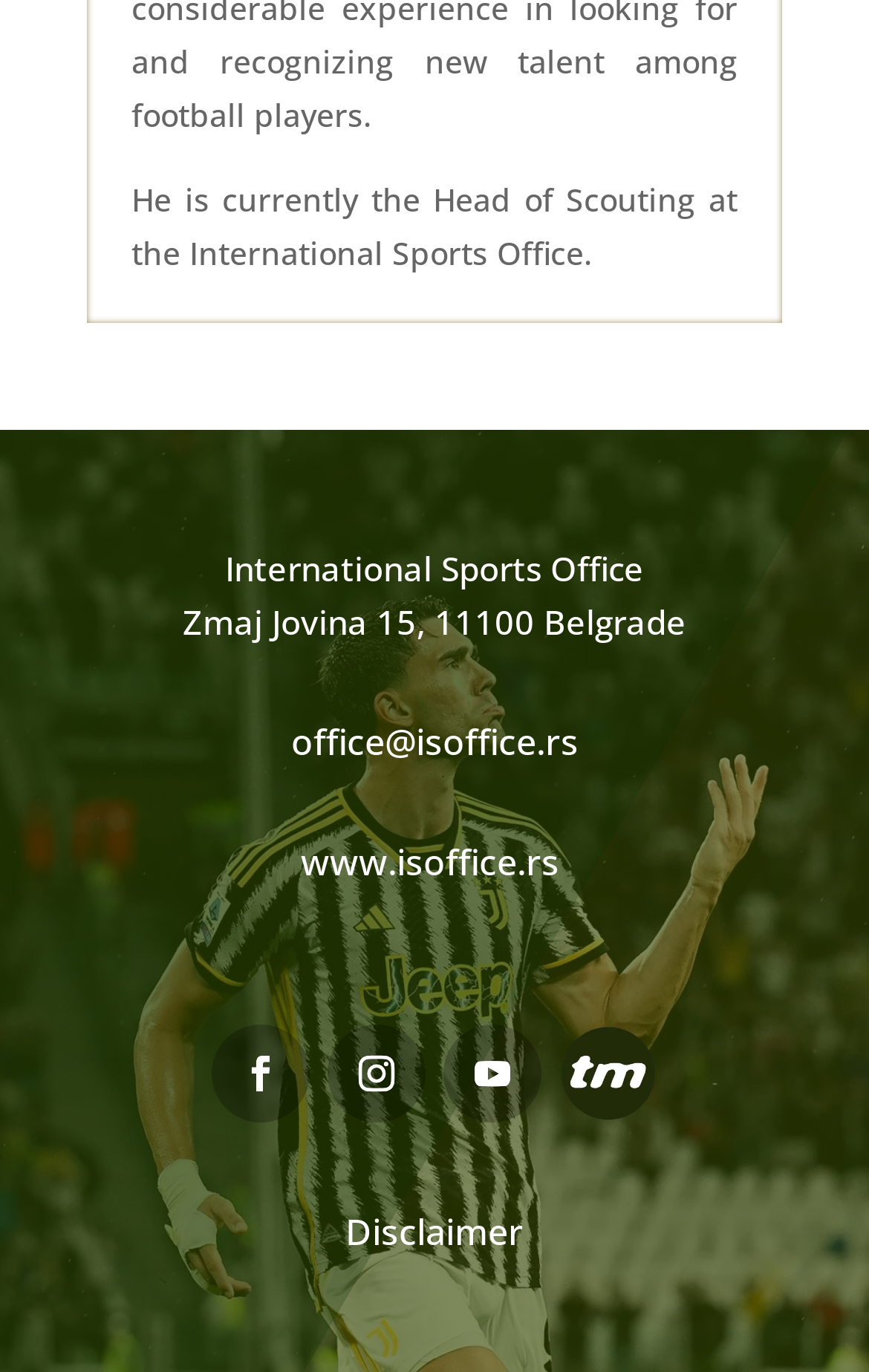What is the email address of the International Sports Office?
Could you please answer the question thoroughly and with as much detail as possible?

The answer can be found in the link element with the text 'office@isoffice.rs' which is located in the middle of the webpage.